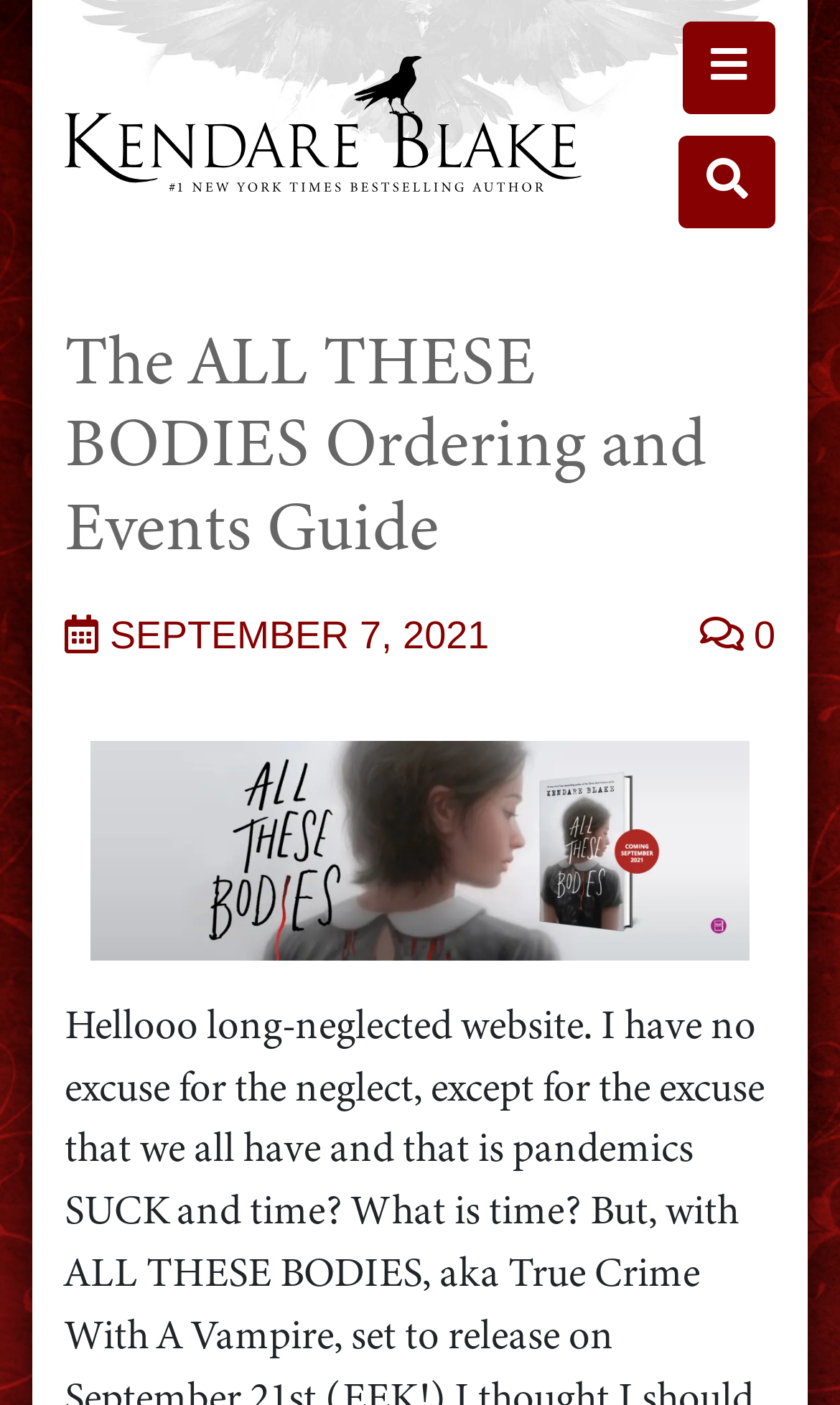Who is the author of this book?
Using the screenshot, give a one-word or short phrase answer.

Kendare Blake